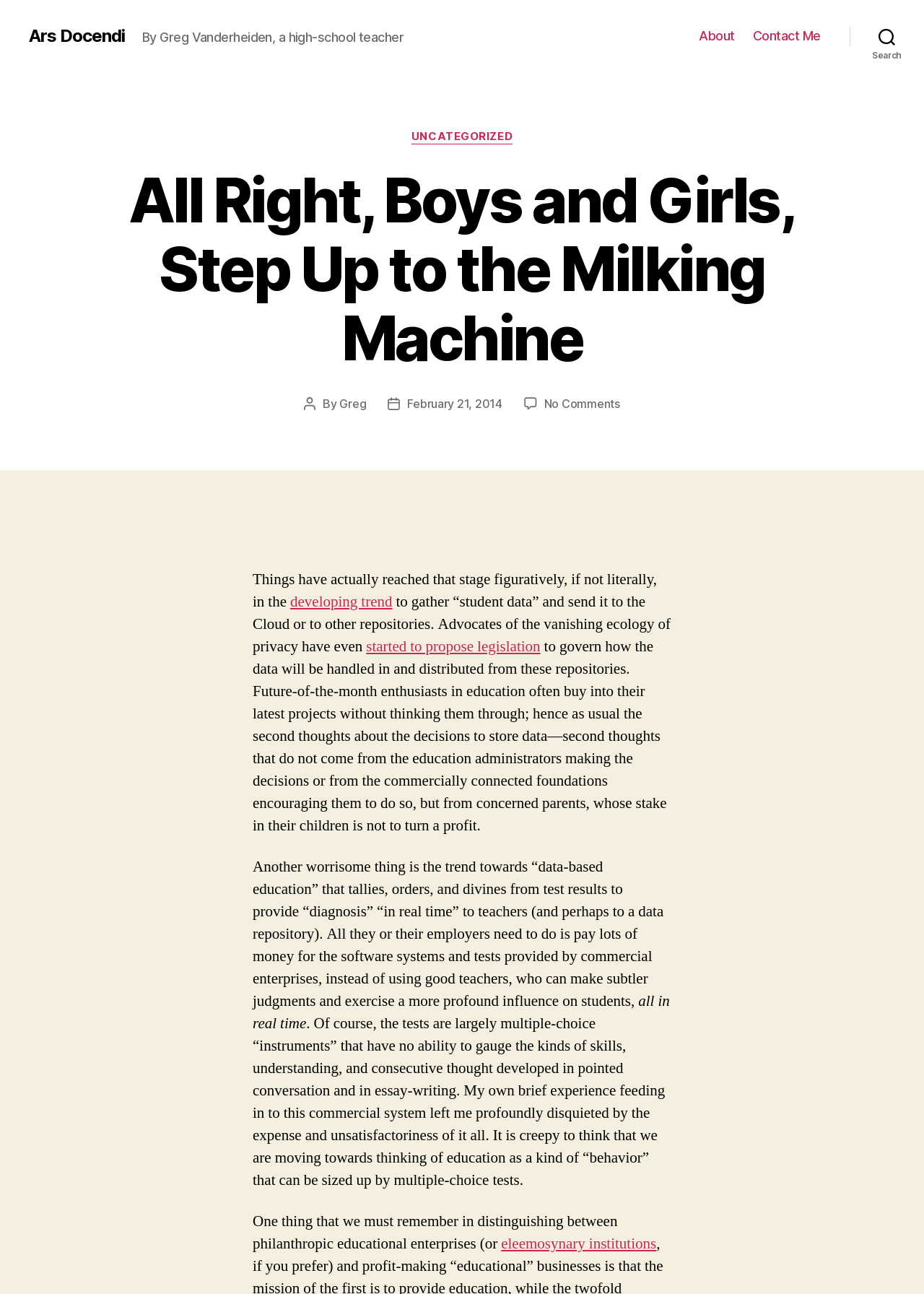Could you locate the bounding box coordinates for the section that should be clicked to accomplish this task: "Learn more about 'eleemosynary institutions'".

[0.542, 0.954, 0.71, 0.969]